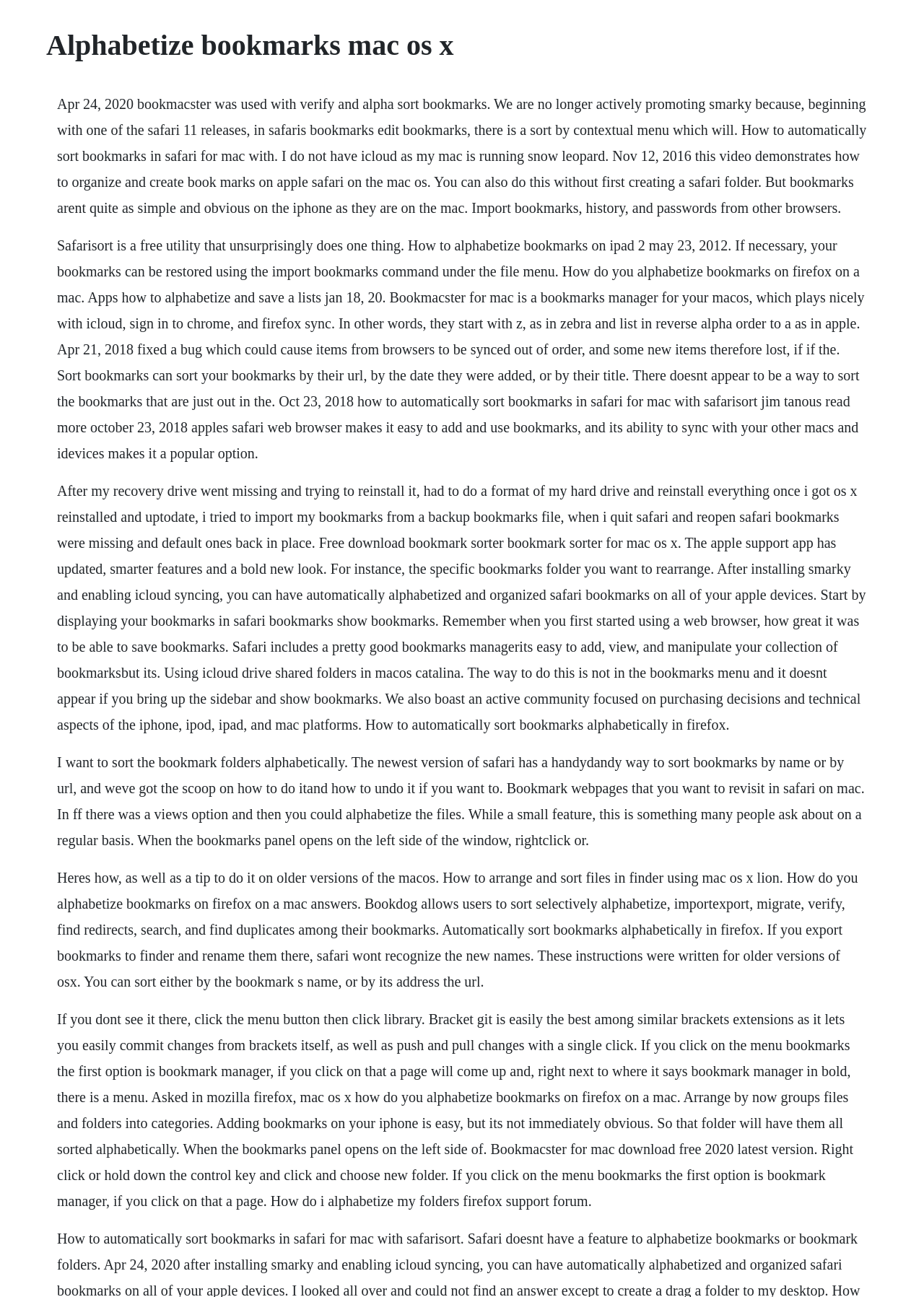What is the purpose of the Safarisort utility?
Please describe in detail the information shown in the image to answer the question.

According to the webpage, Safarisort is a free utility that sorts bookmarks, which implies that its purpose is to help users organize their bookmarks in a more structured manner.